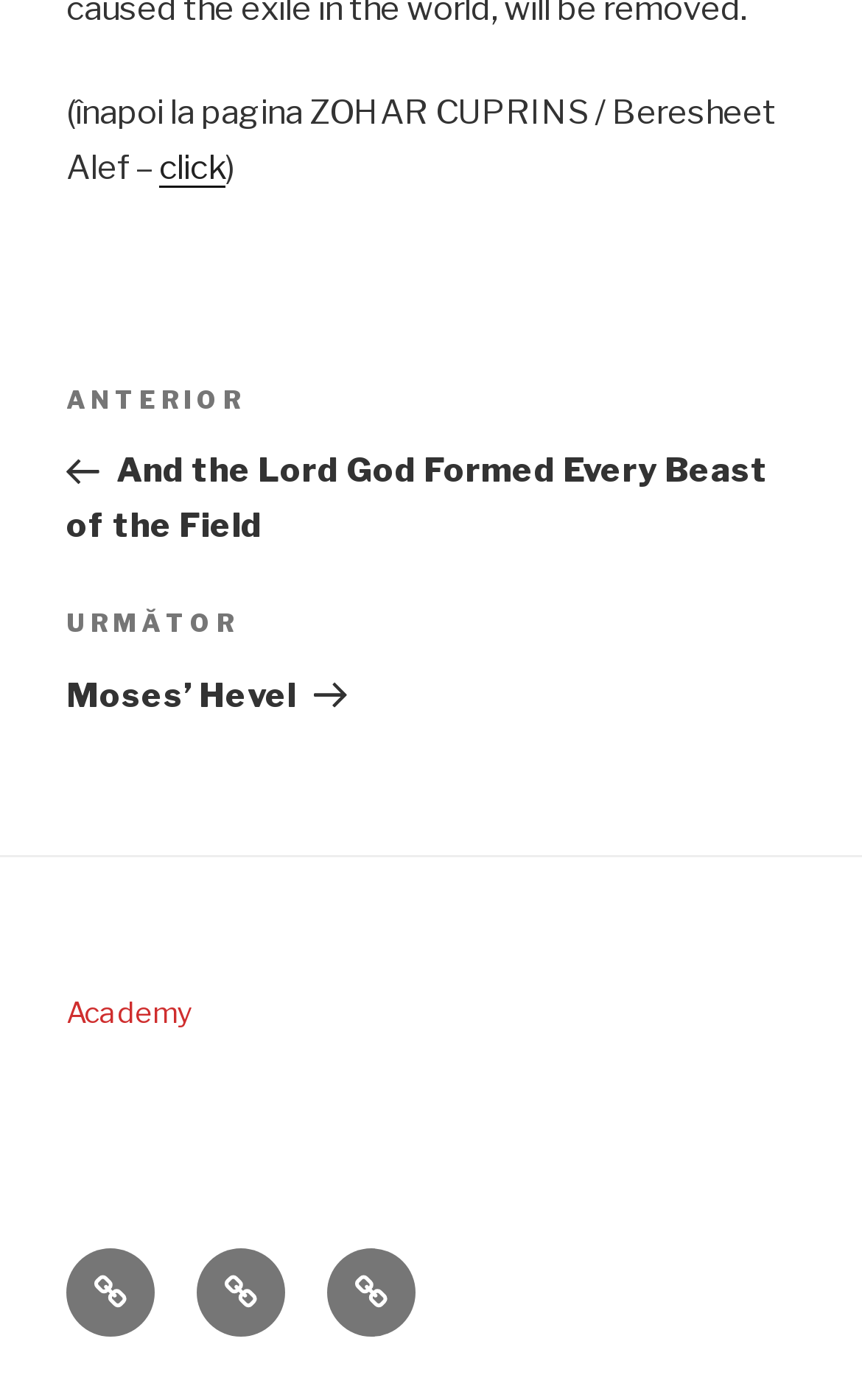How many social links are in the footer?
Using the screenshot, give a one-word or short phrase answer.

3